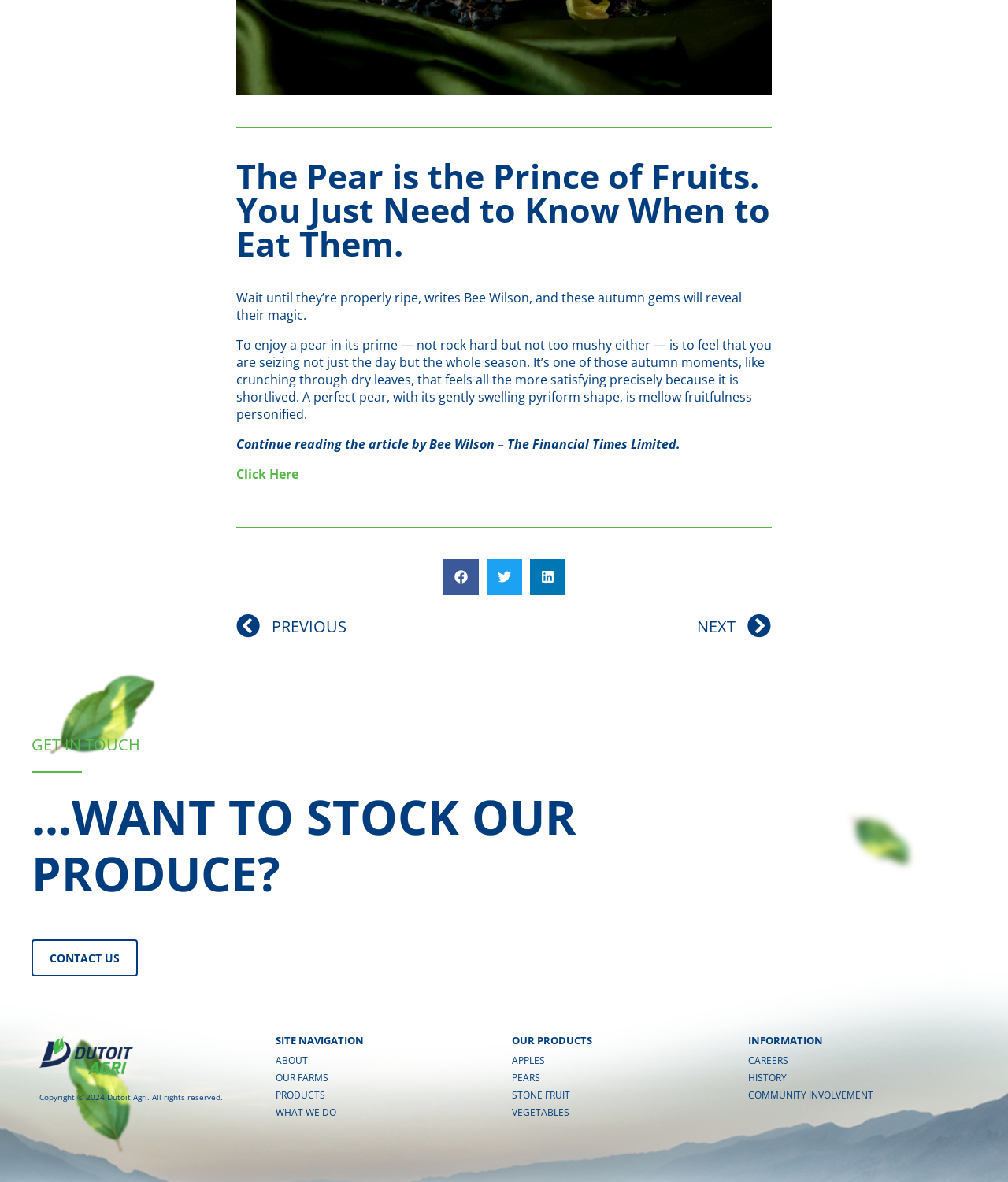Please determine the bounding box coordinates, formatted as (top-left x, top-left y, bottom-right x, bottom-right y), with all values as floating point numbers between 0 and 1. Identify the bounding box of the region described as: COMMUNITY INVOLVEMENT

[0.742, 0.921, 0.961, 0.932]